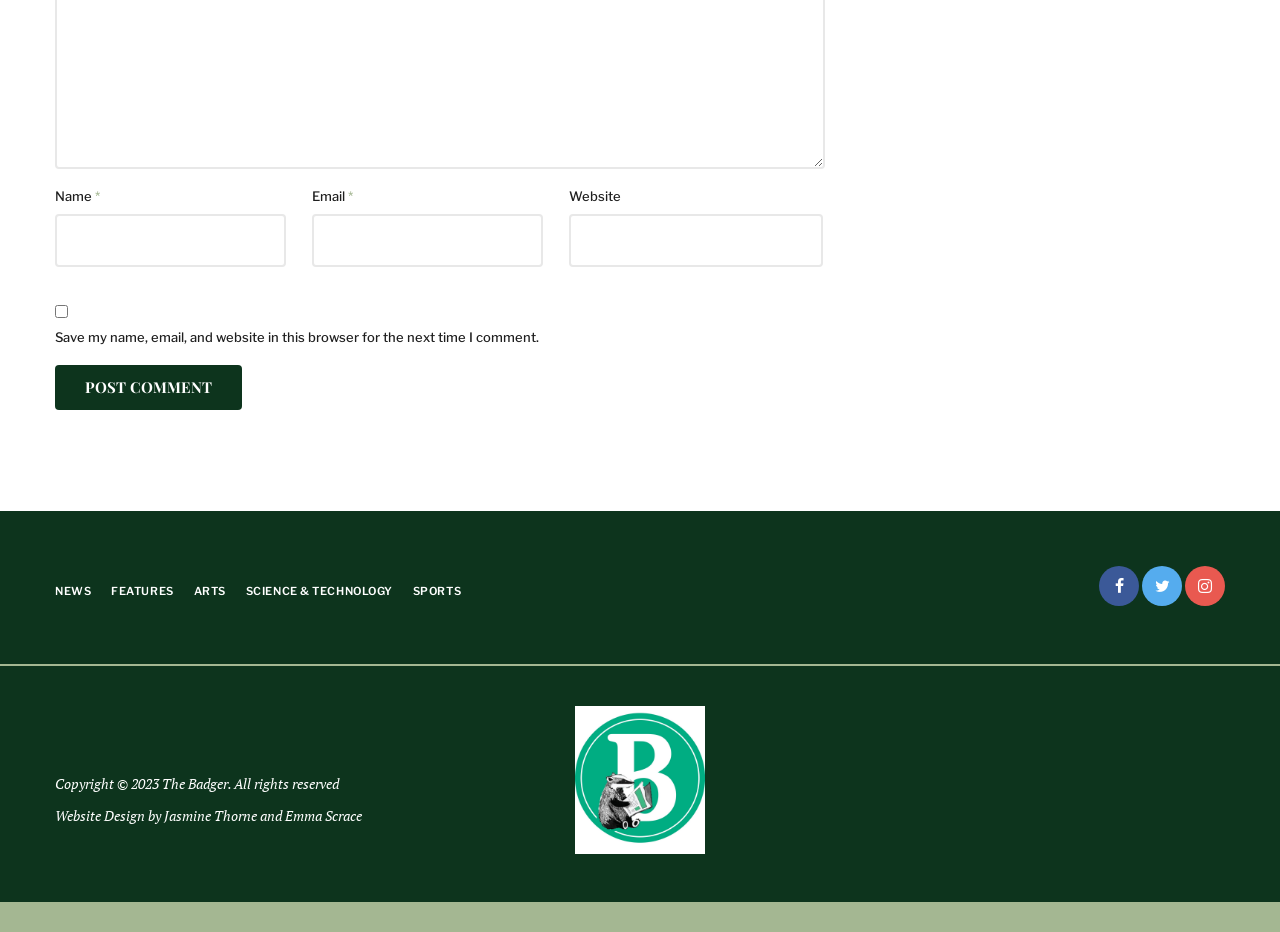Locate the bounding box coordinates of the clickable area needed to fulfill the instruction: "Visit the NEWS page".

[0.043, 0.626, 0.071, 0.641]